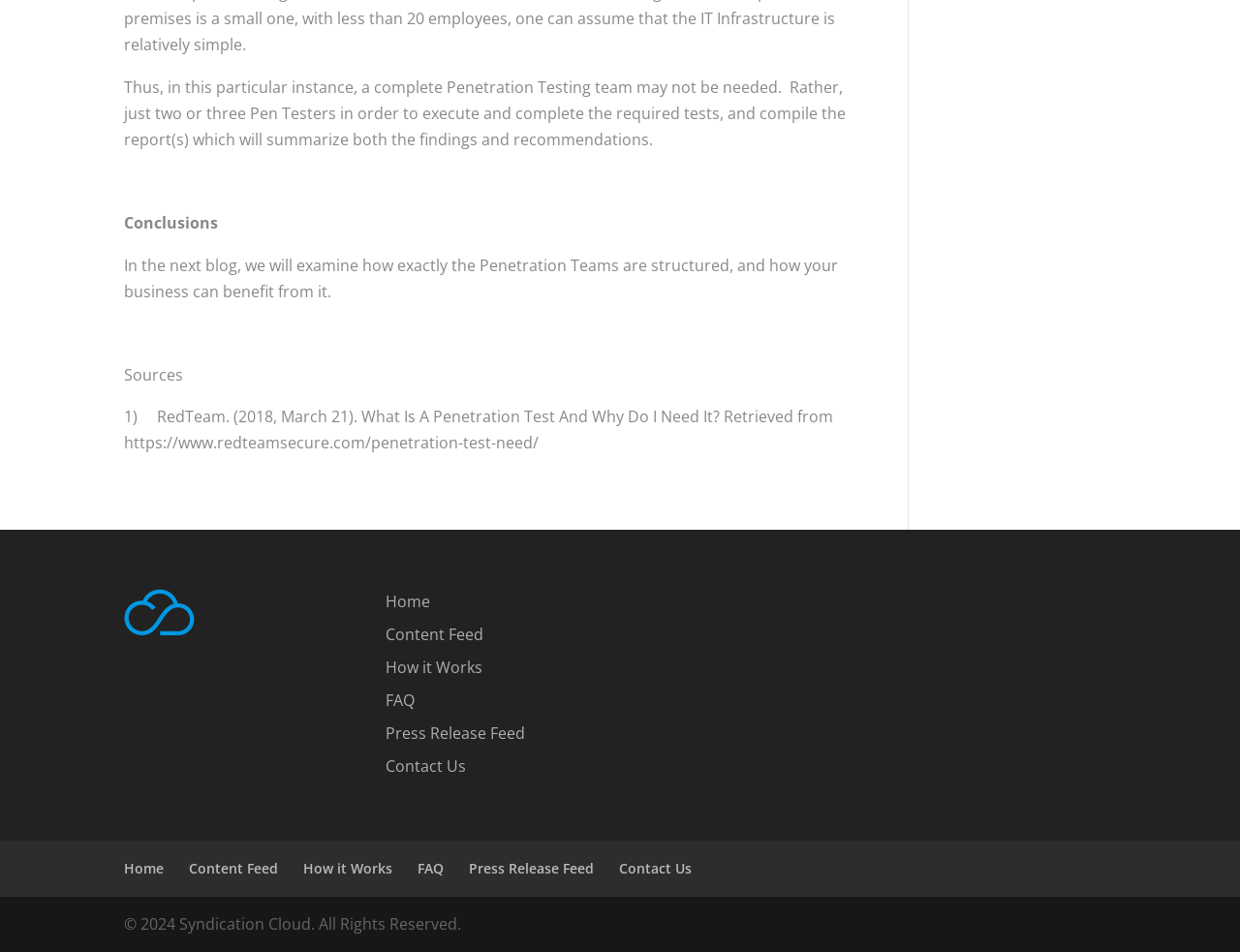Locate the bounding box coordinates of the clickable element to fulfill the following instruction: "learn how it works". Provide the coordinates as four float numbers between 0 and 1 in the format [left, top, right, bottom].

[0.311, 0.69, 0.389, 0.712]